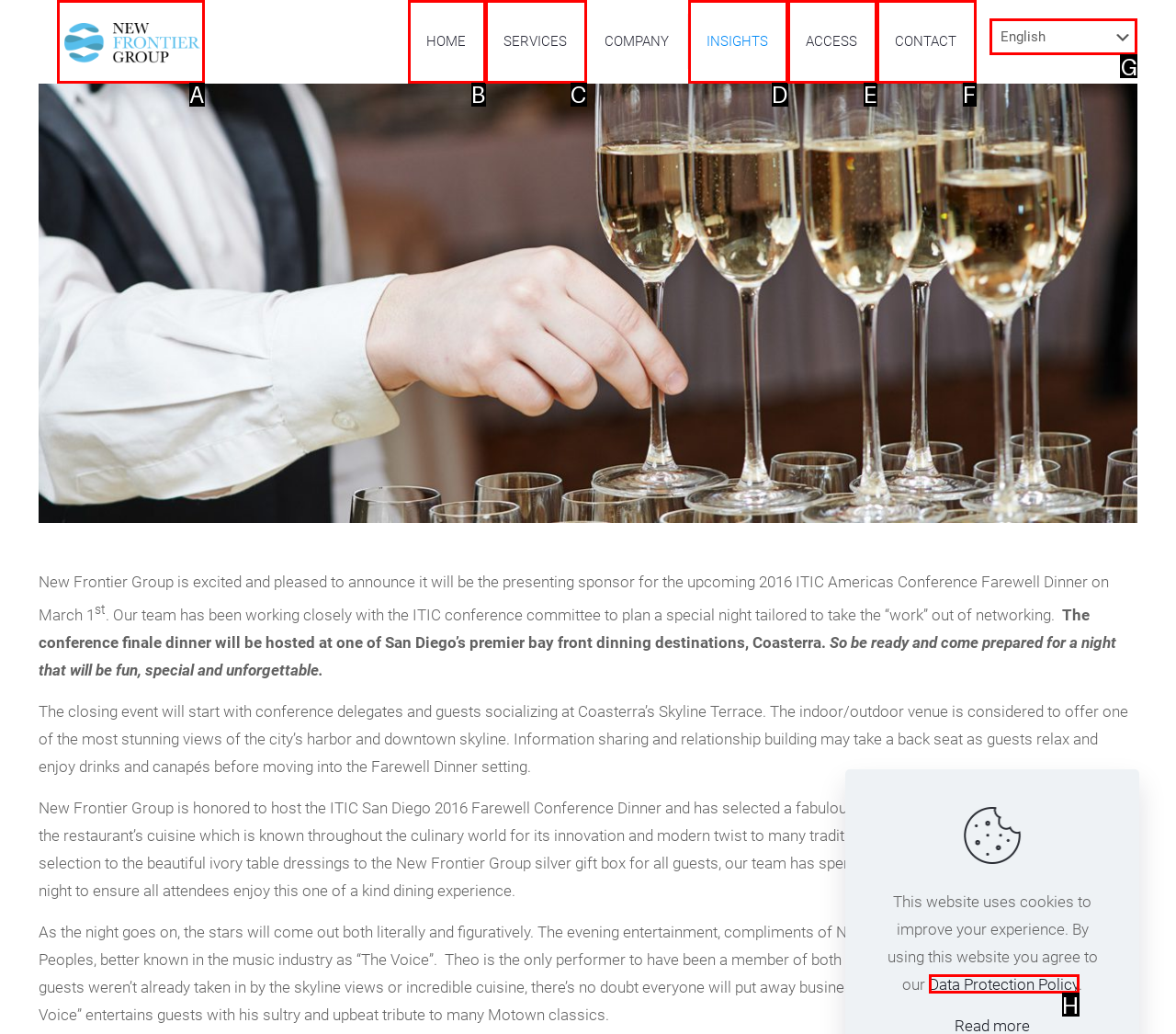Determine the letter of the UI element that will complete the task: Select a language from the dropdown
Reply with the corresponding letter.

G